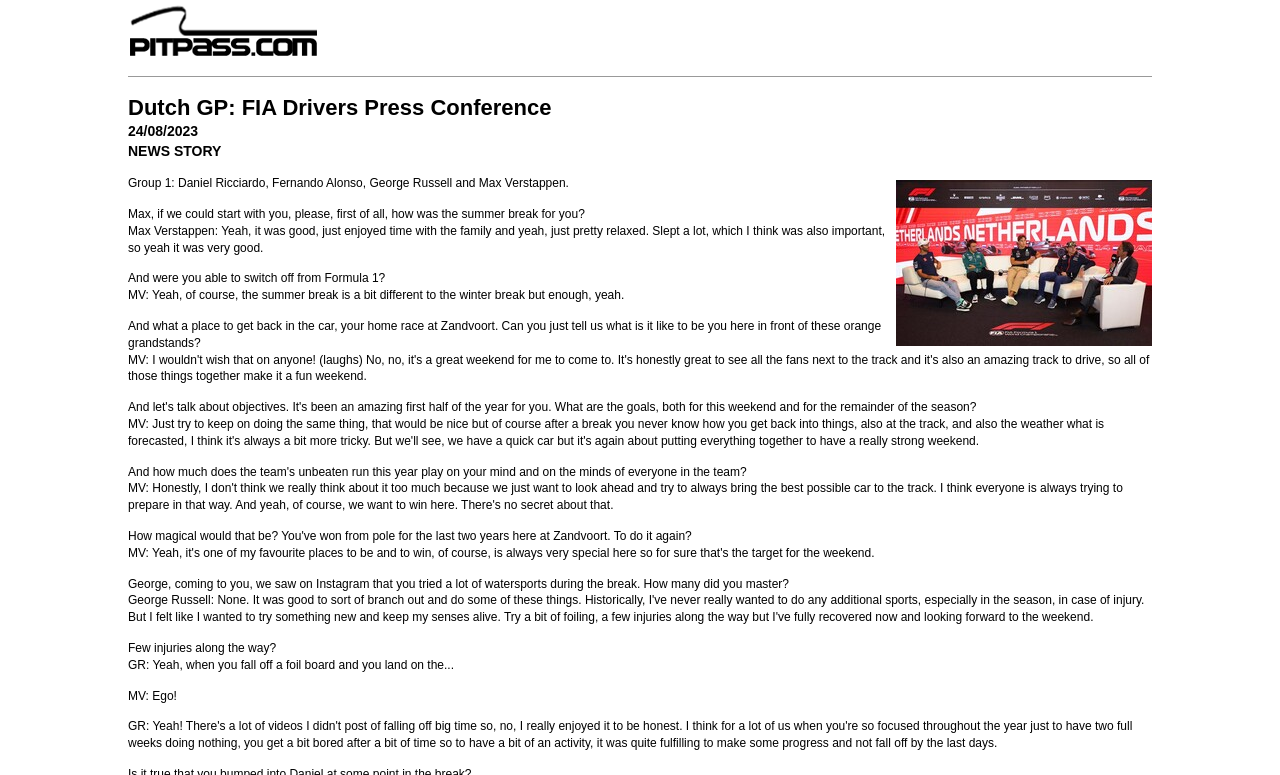Please extract the primary headline from the webpage.

Dutch GP: FIA Drivers Press Conference